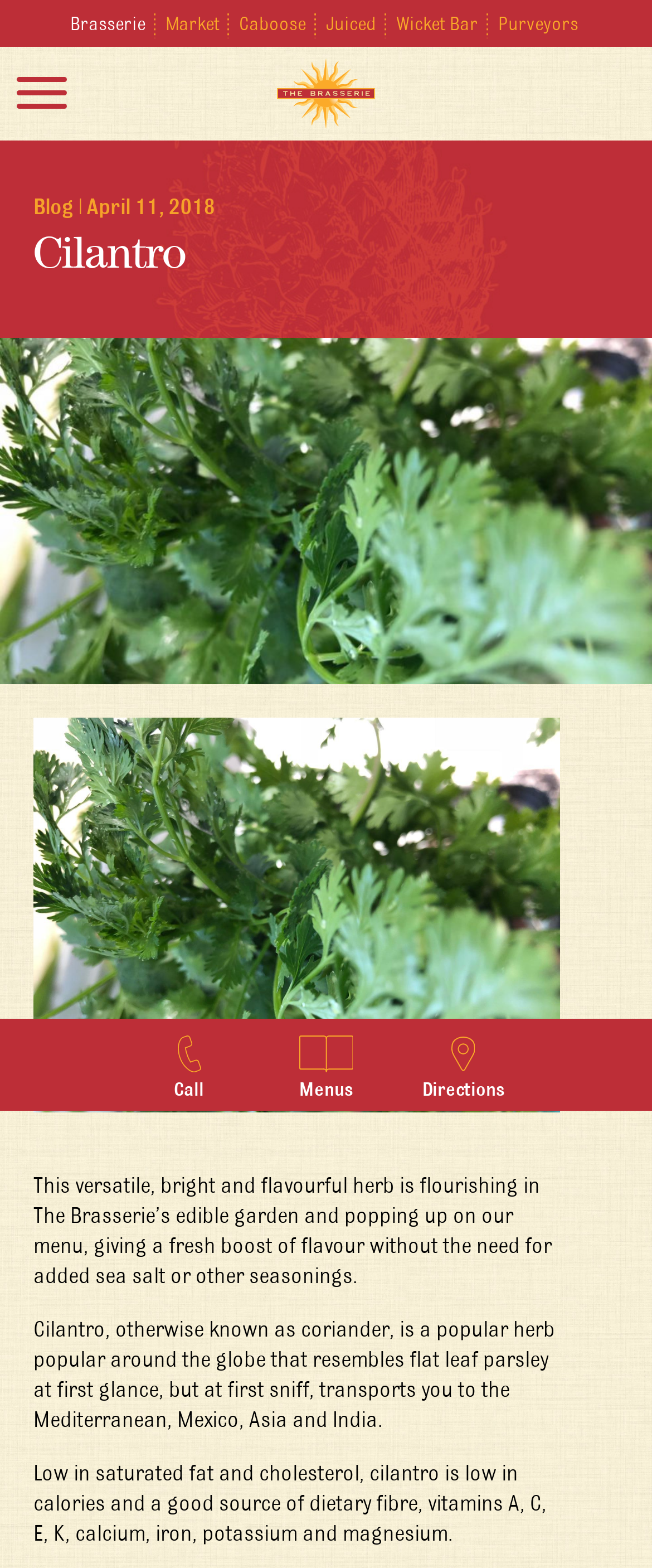Identify the bounding box coordinates of the clickable region necessary to fulfill the following instruction: "Get directions to the restaurant". The bounding box coordinates should be four float numbers between 0 and 1, i.e., [left, top, right, bottom].

[0.61, 0.66, 0.81, 0.702]